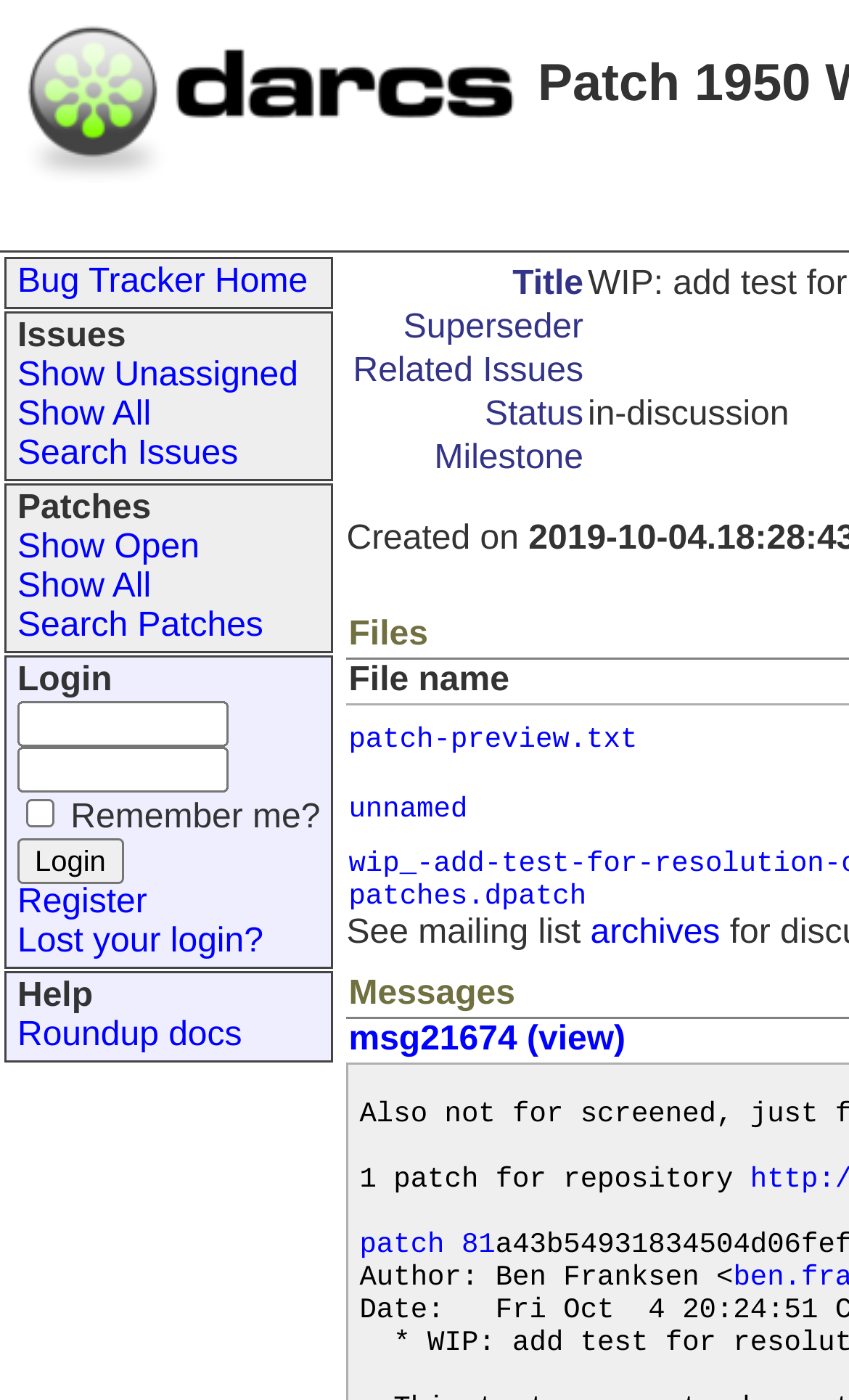What is the 'Lost your login?' link for?
Provide an in-depth and detailed explanation in response to the question.

The 'Lost your login?' link is located near the login form, suggesting its relation to the login process. Its purpose is to provide a way for users to recover their lost login information, likely through a password reset or recovery process.